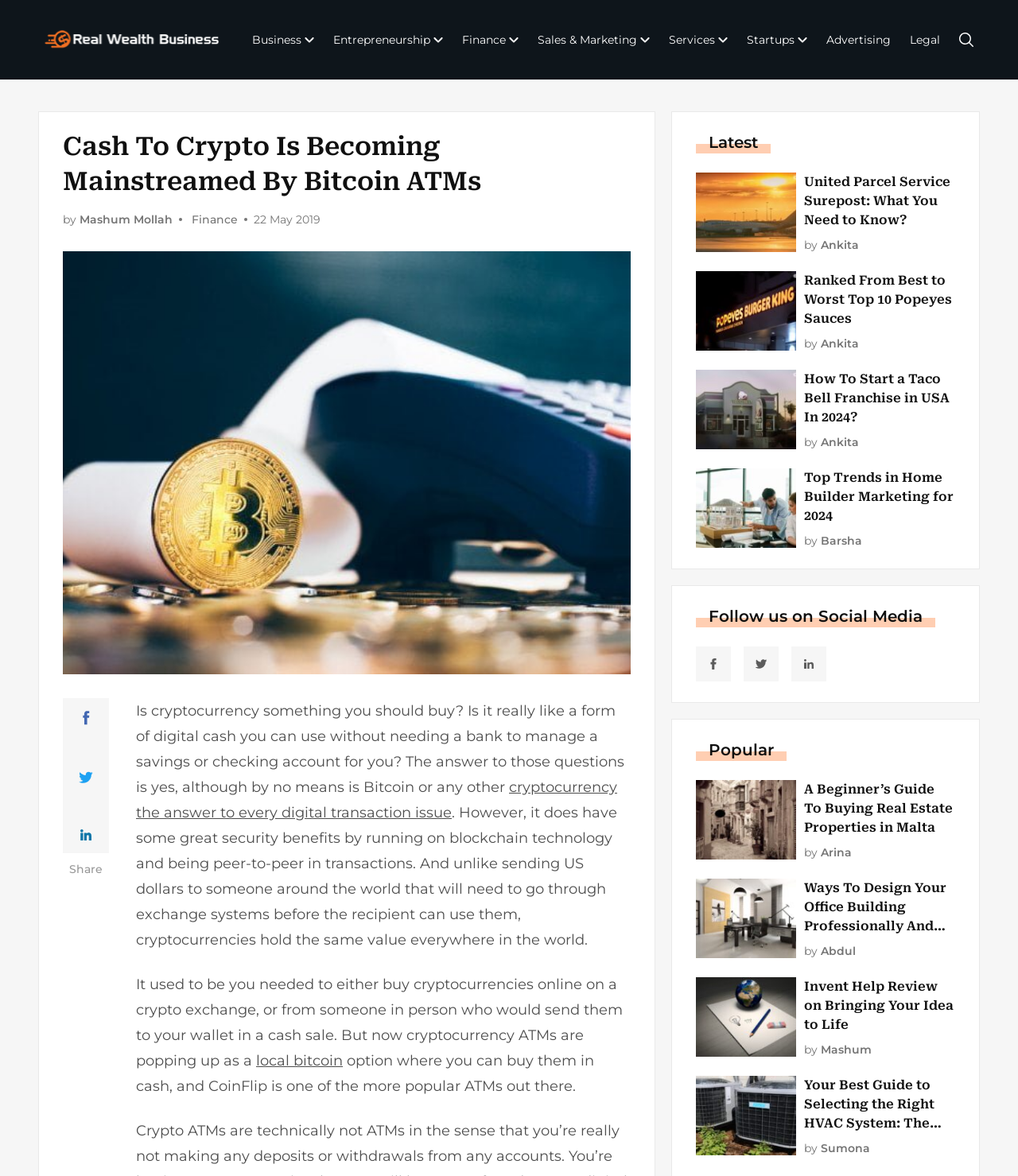Offer an extensive depiction of the webpage and its key elements.

This webpage appears to be a blog or news article page, with a focus on finance and entrepreneurship. At the top of the page, there is a logo and a navigation menu with links to various categories such as Business, Entrepreneurship, Finance, and more. Below the navigation menu, there is a heading that reads "Cash To Crypto Is Becoming Mainstreamed By Bitcoin ATMs" followed by a subheading with the author's name and date.

The main content of the page is divided into two sections. The first section discusses the concept of cryptocurrency and its benefits, including security and ease of use. It also mentions the rise of cryptocurrency ATMs as a convenient way to buy cryptocurrencies in cash.

The second section appears to be a list of latest articles or news stories, with headings and images. Each article has a title, an image, and a brief description. The articles seem to cover a range of topics, including business, finance, and lifestyle.

On the right-hand side of the page, there is a section with links to social media platforms, followed by a section with popular articles. The popular articles section has a similar format to the latest articles section, with headings, images, and brief descriptions.

Overall, the webpage has a clean and organized layout, with clear headings and concise text. The use of images and icons adds visual interest to the page.